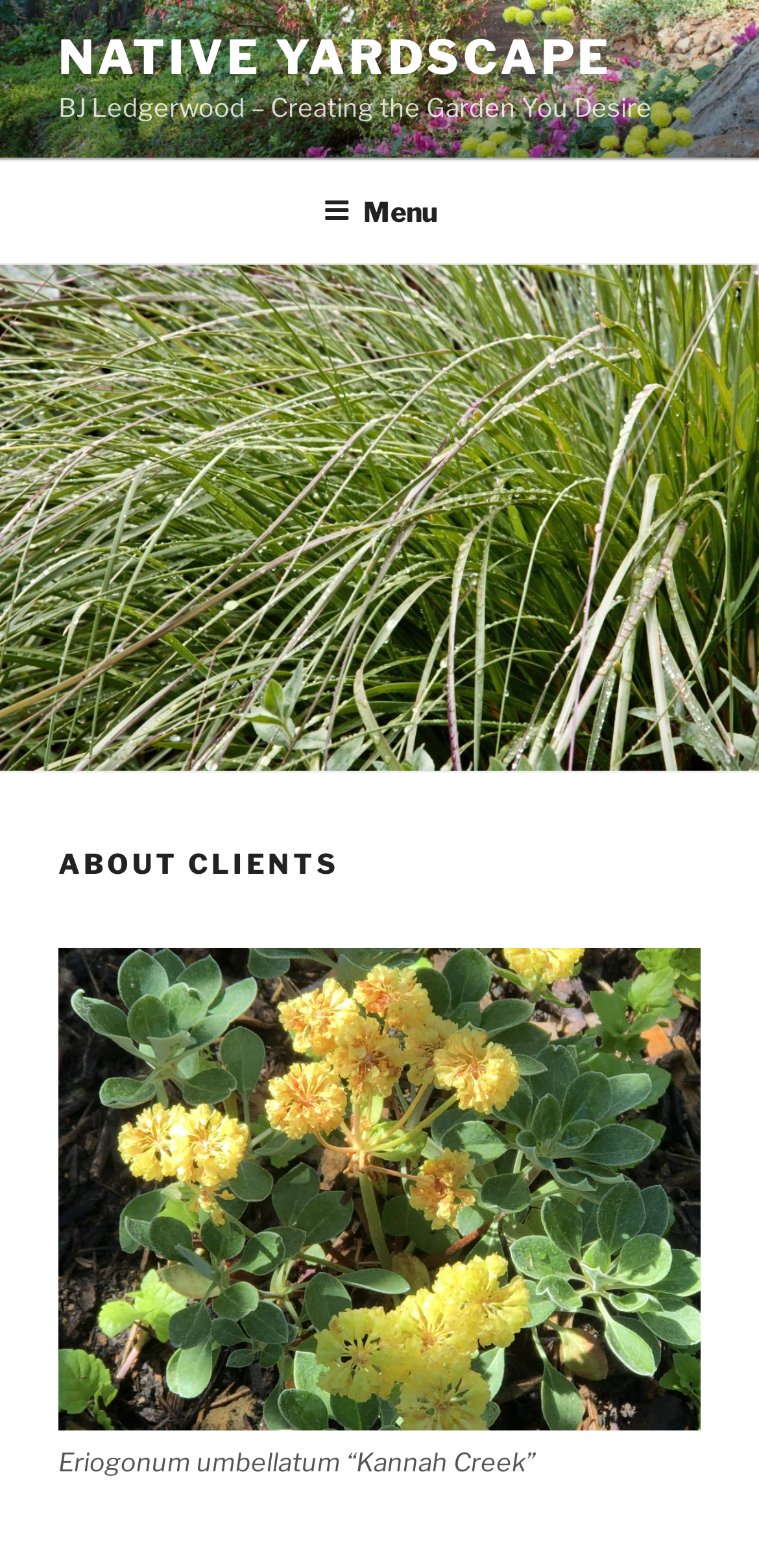What is the name of the company?
Using the screenshot, give a one-word or short phrase answer.

Native YardScape